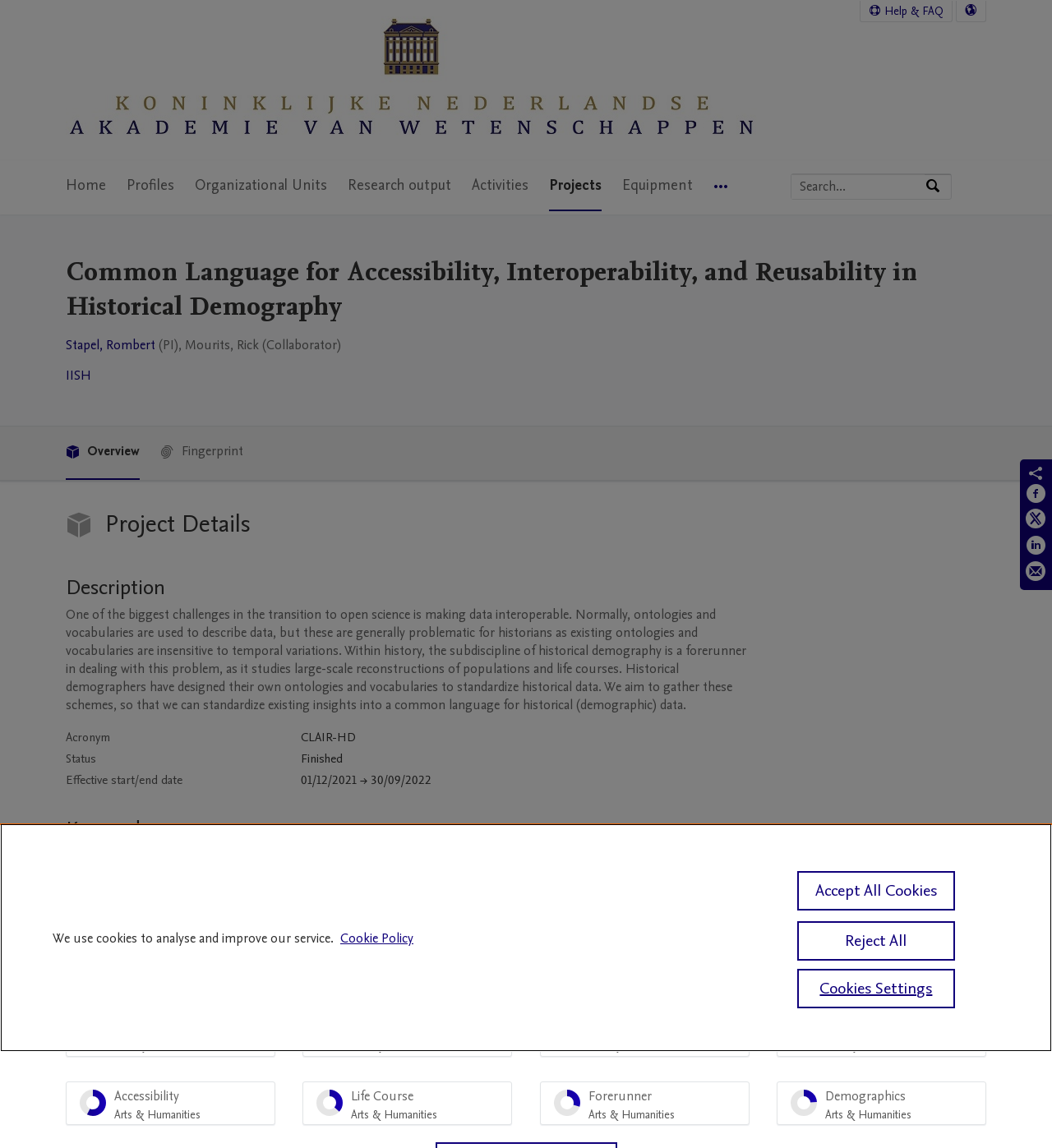Give a one-word or phrase response to the following question: What are the keywords related to the project?

data standardization, interoperability, ontologies, open science, vocabularies